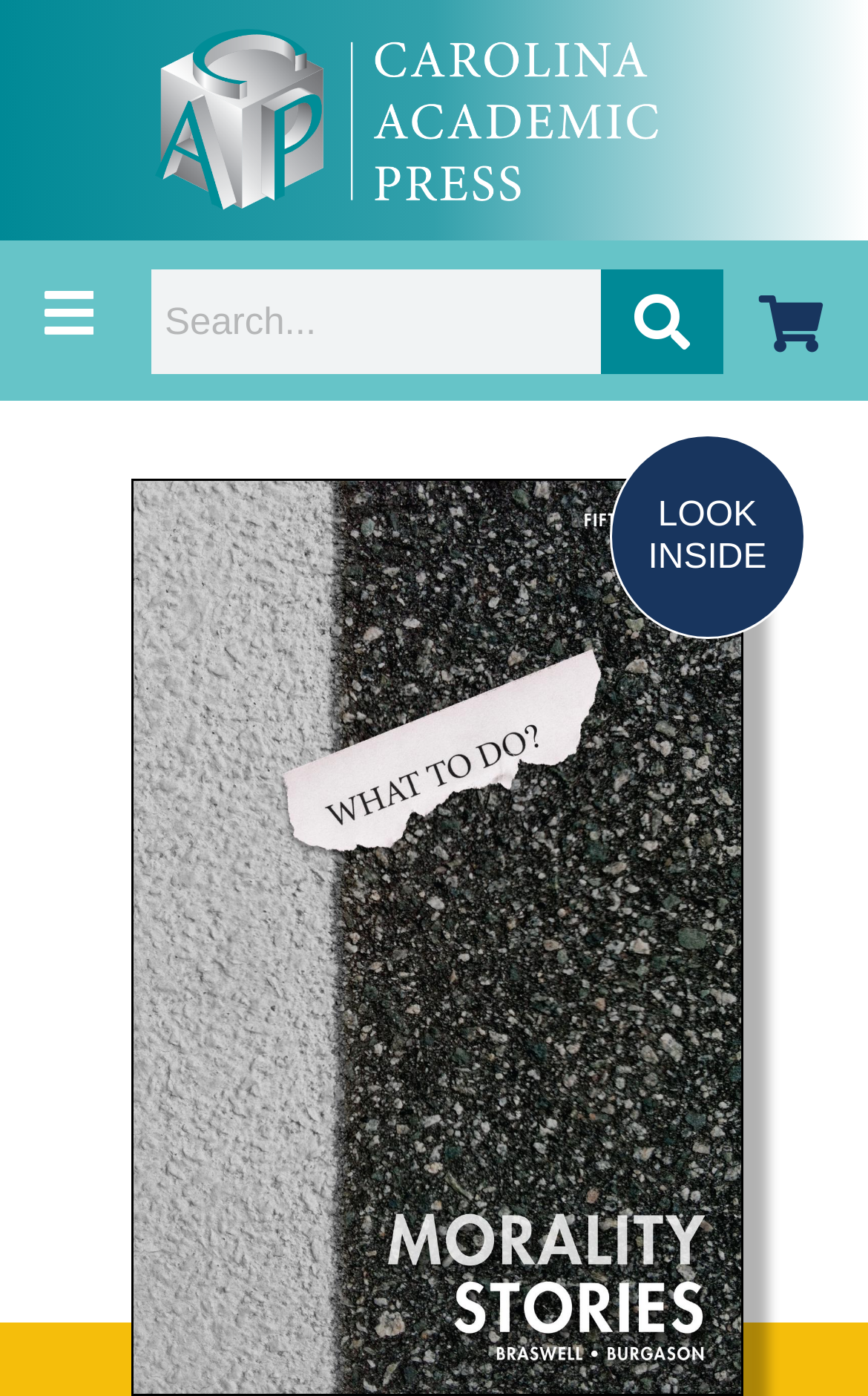How many search fields are there?
Please provide a comprehensive and detailed answer to the question.

There is only one search field, which is a combobox with a textbox and a search button next to it, located below the top navigation menu.